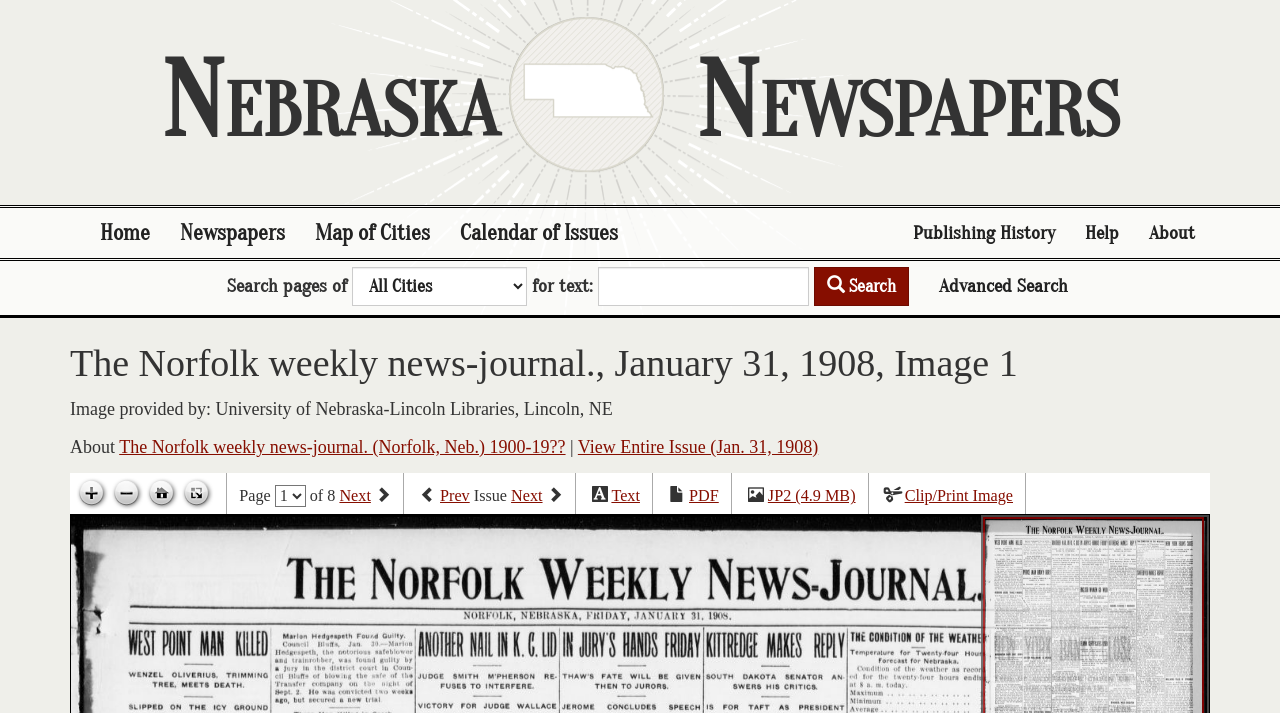How many pages are in this issue?
Give a detailed explanation using the information visible in the image.

I found the answer by looking at the static text element that says 'Page' and the combobox element next to it, which indicates that there are 8 pages in this issue.